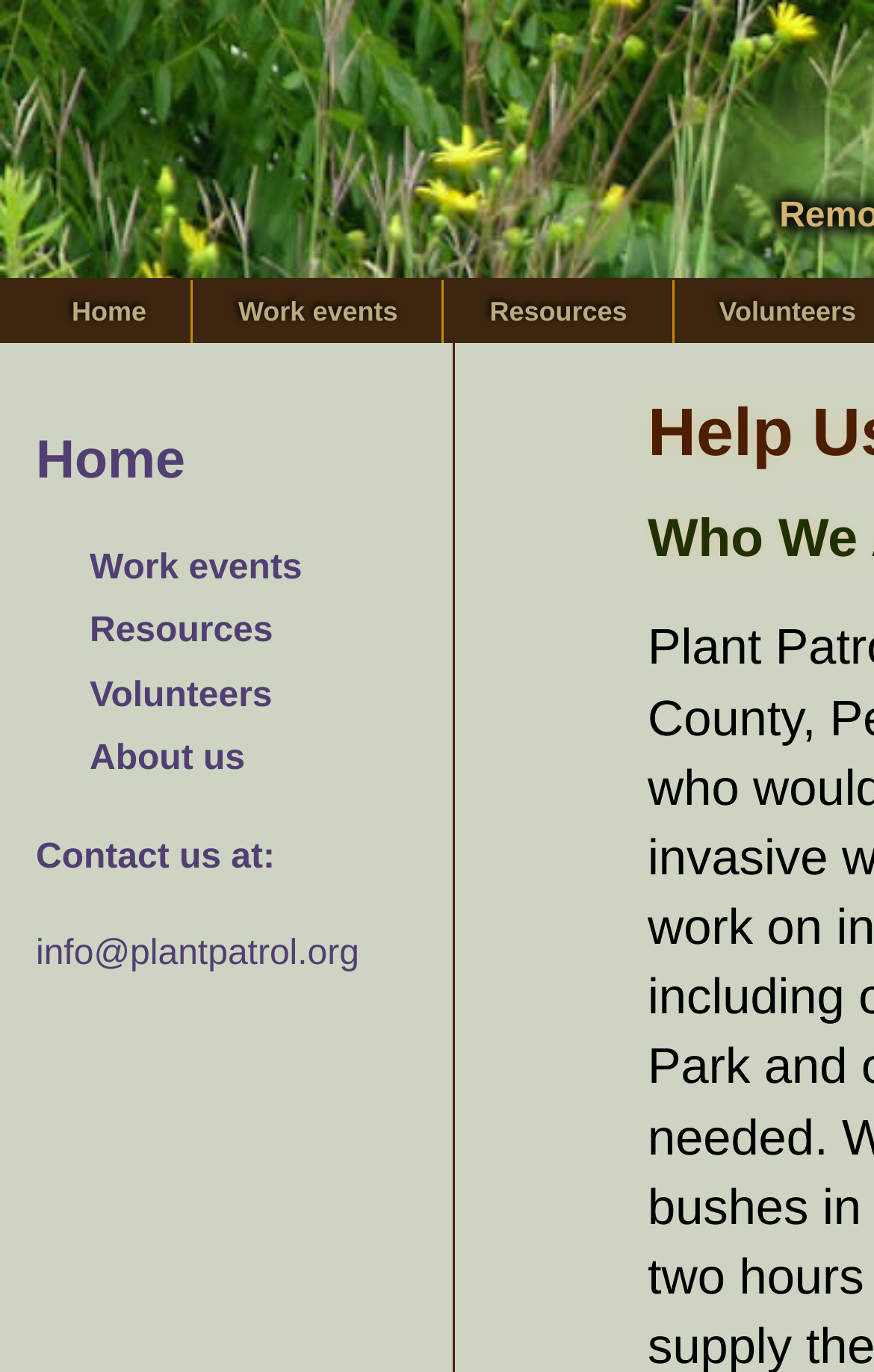Locate the bounding box coordinates of the element that should be clicked to fulfill the instruction: "access resources".

[0.509, 0.205, 0.769, 0.251]